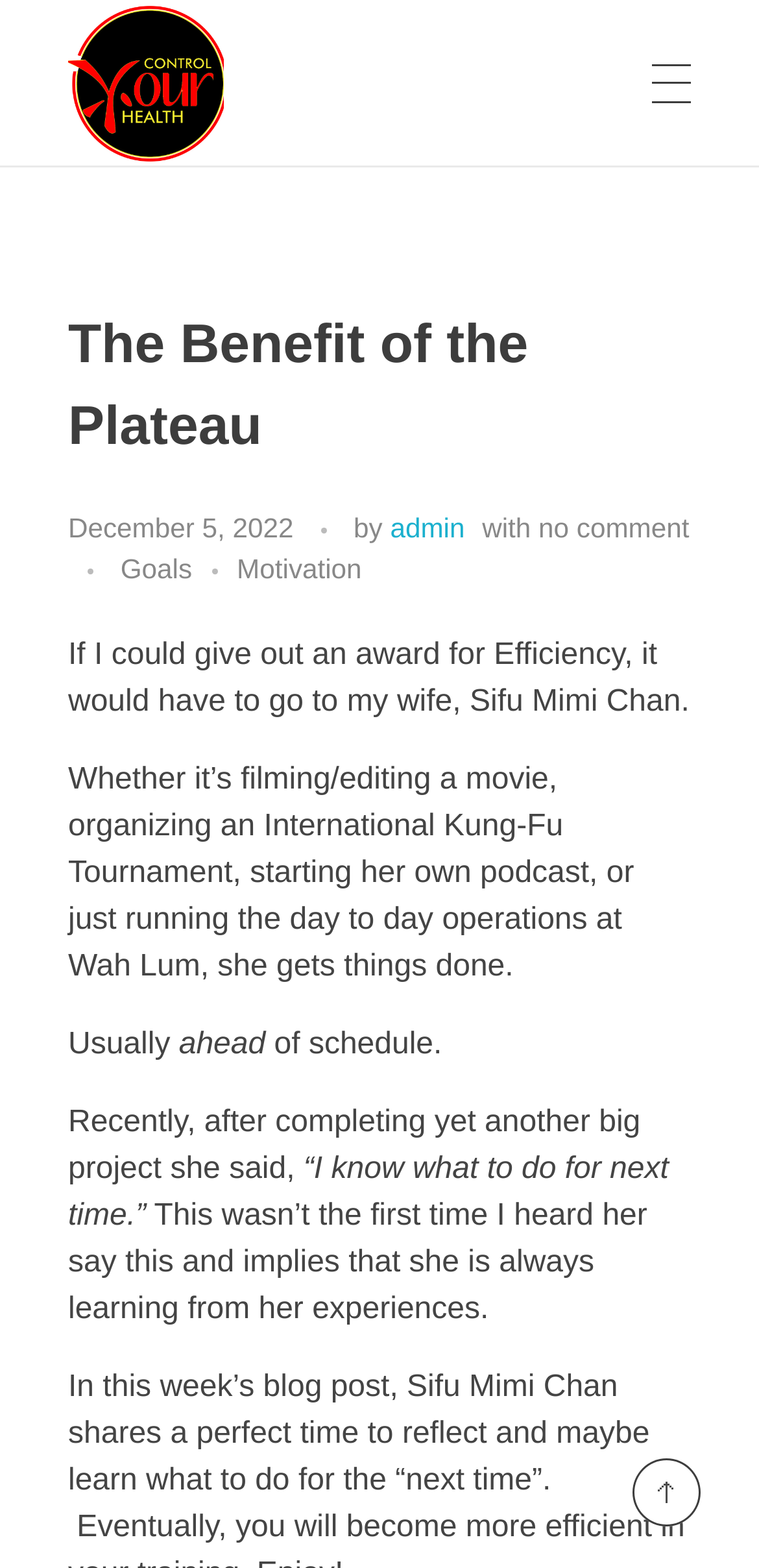For the element described, predict the bounding box coordinates as (top-left x, top-left y, bottom-right x, bottom-right y). All values should be between 0 and 1. Element description: Remote Coaching Options

[0.149, 0.426, 0.91, 0.479]